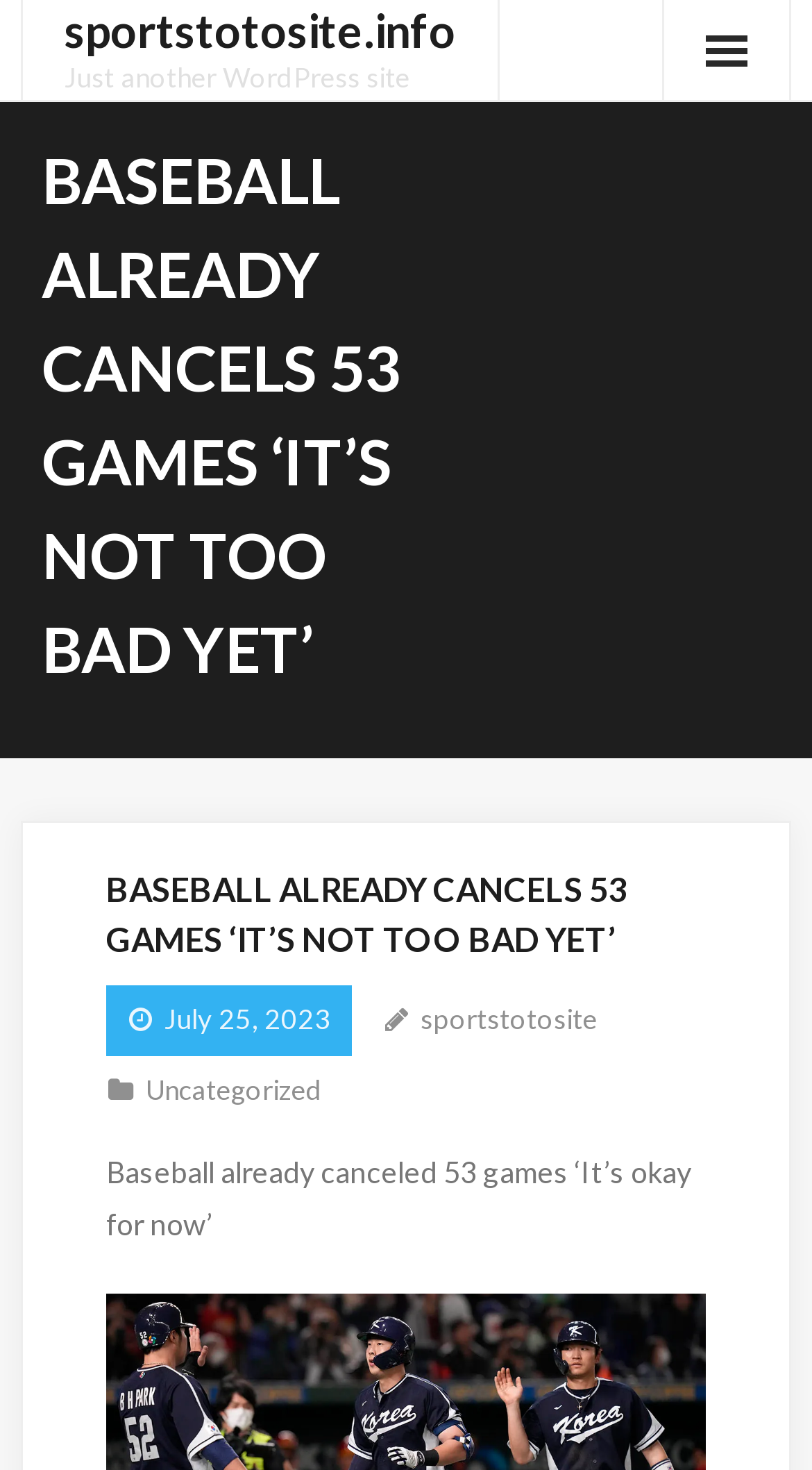Can you look at the image and give a comprehensive answer to the question:
What type of site is sportstotosite?

The link 'sportstotosite.info Just another WordPress site' suggests that sportstotosite is a WordPress site.